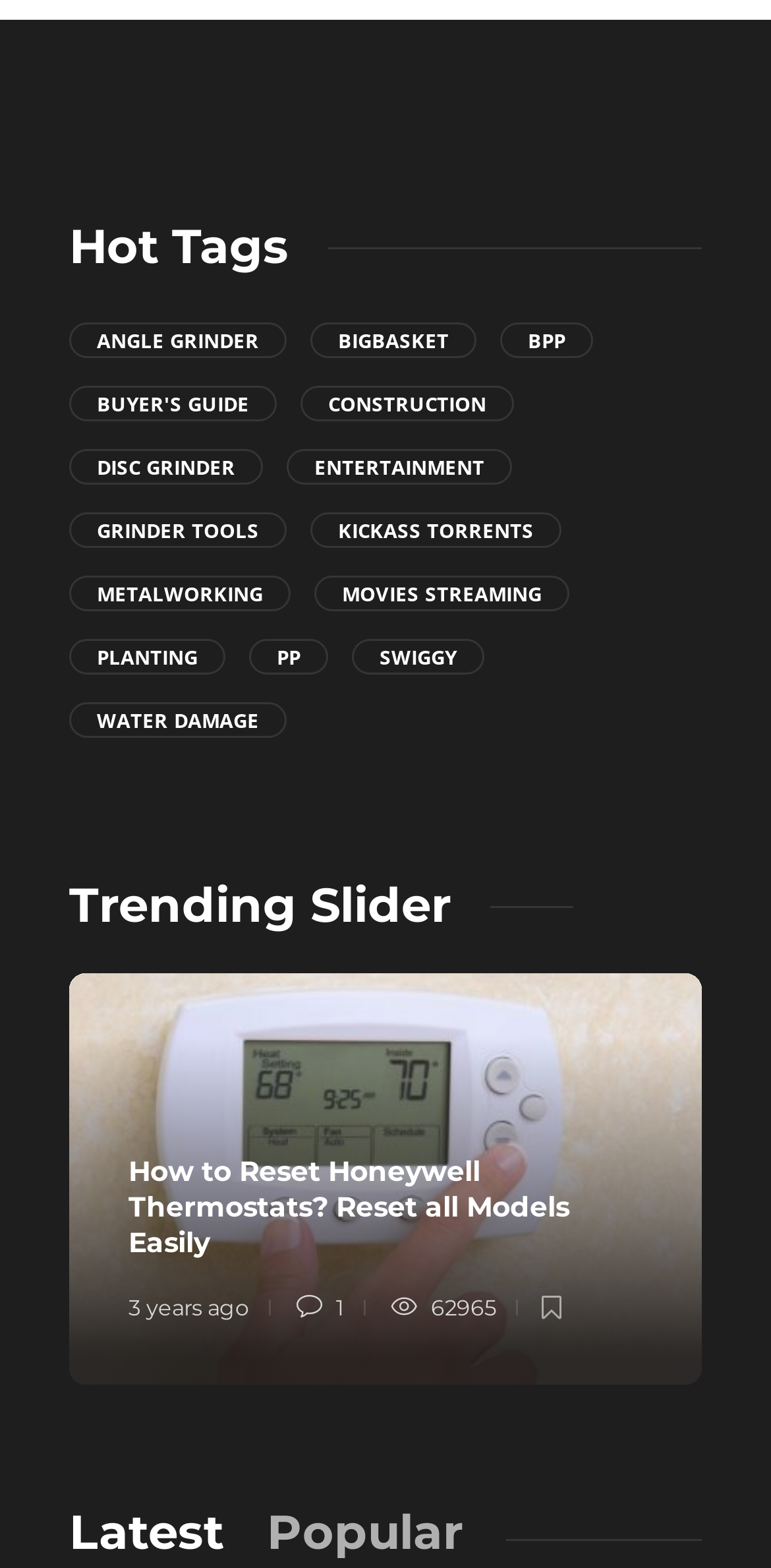Can you find the bounding box coordinates for the element to click on to achieve the instruction: "Learn about the benefits of meditation"?

None